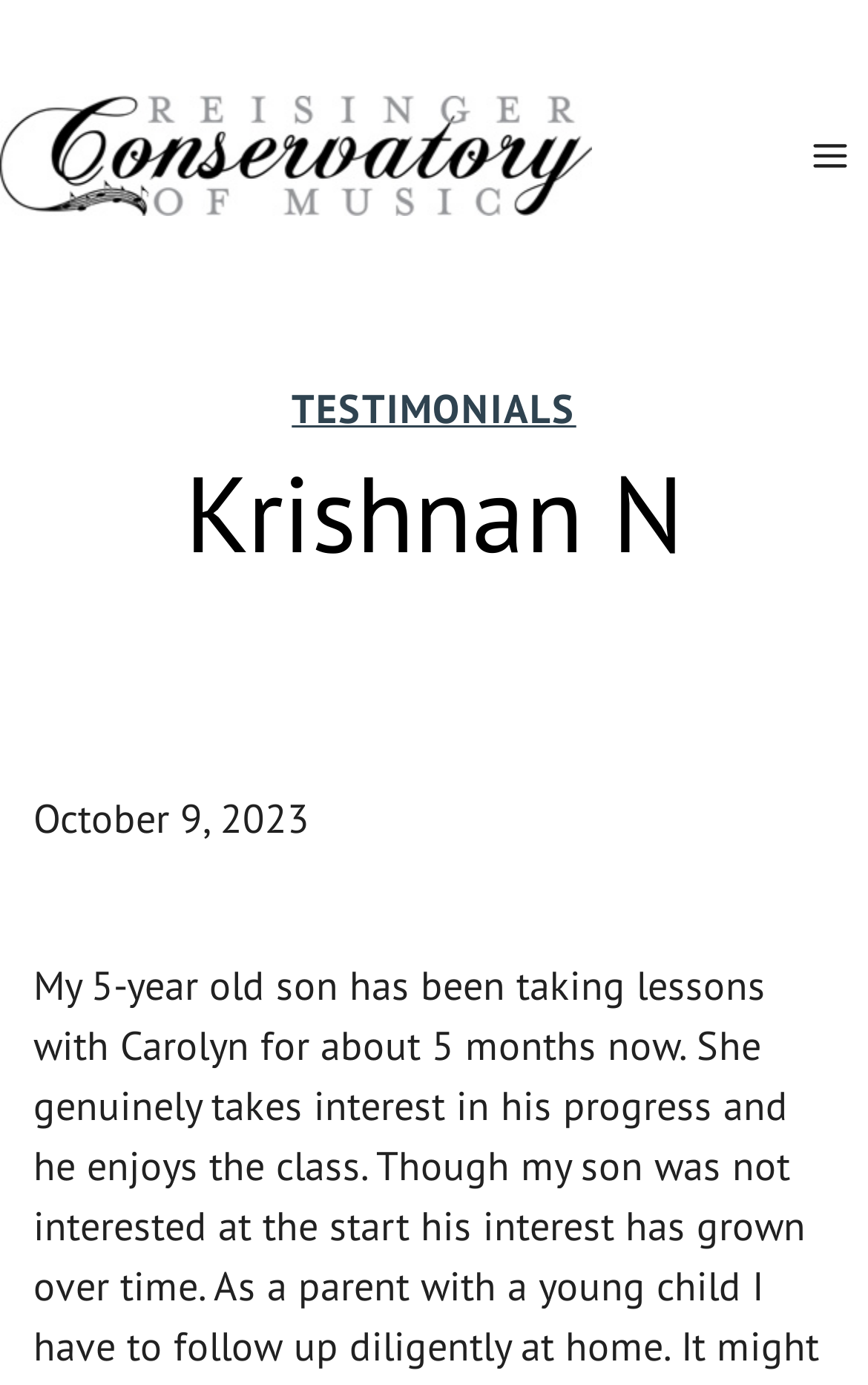Provide the bounding box coordinates for the UI element that is described by this text: "Toggle Menu". The coordinates should be in the form of four float numbers between 0 and 1: [left, top, right, bottom].

[0.911, 0.089, 1.0, 0.136]